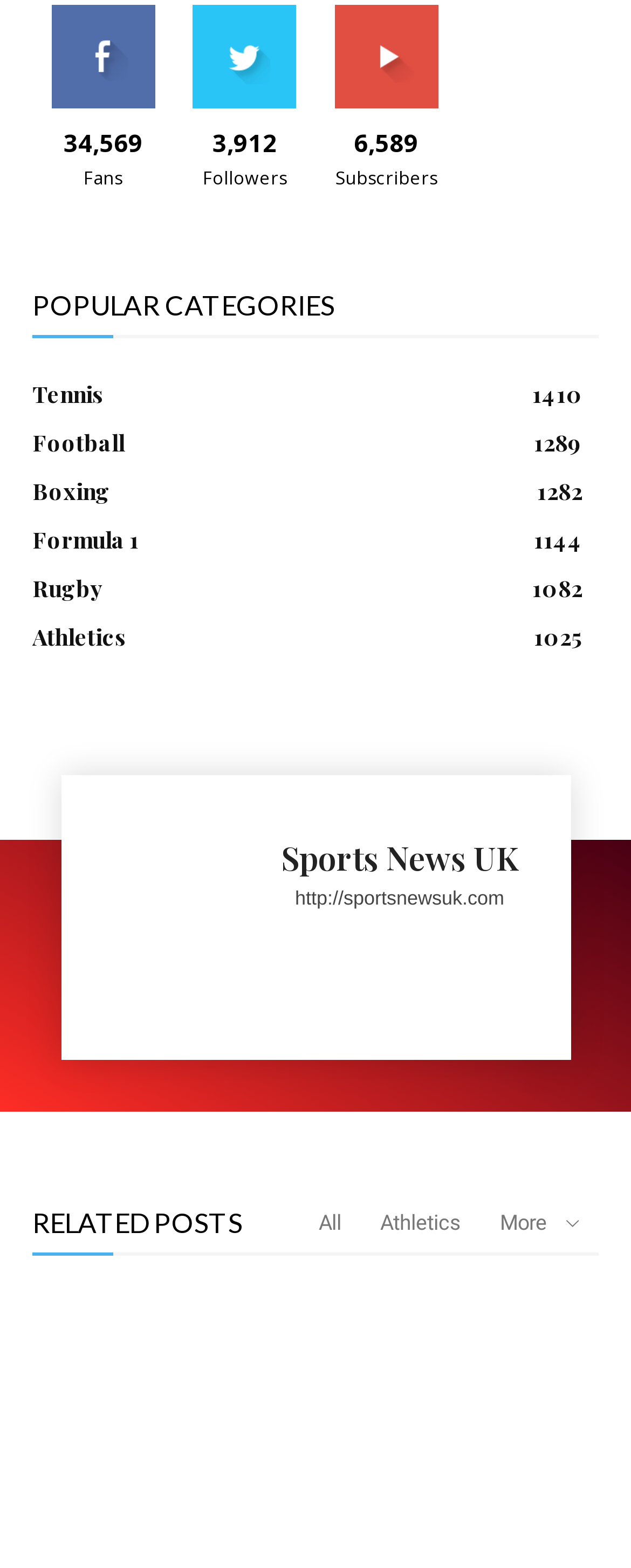Answer the following inquiry with a single word or phrase:
What is the website URL mentioned on the page?

http://sportsnewsuk.com